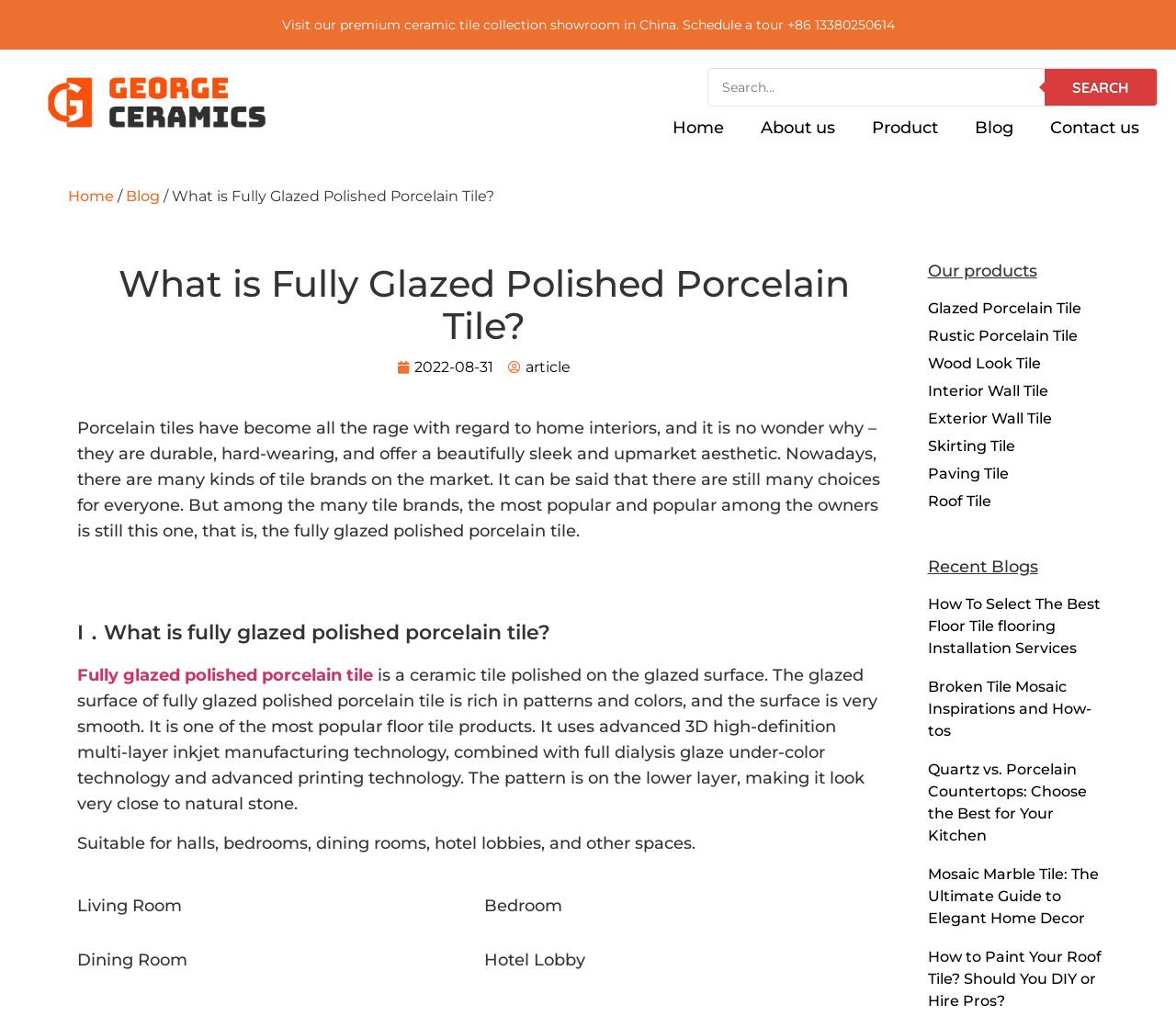Please predict the bounding box coordinates of the element's region where a click is necessary to complete the following instruction: "Explore the 'Product' section". The coordinates should be represented by four float numbers between 0 and 1, i.e., [left, top, right, bottom].

[0.726, 0.105, 0.813, 0.146]